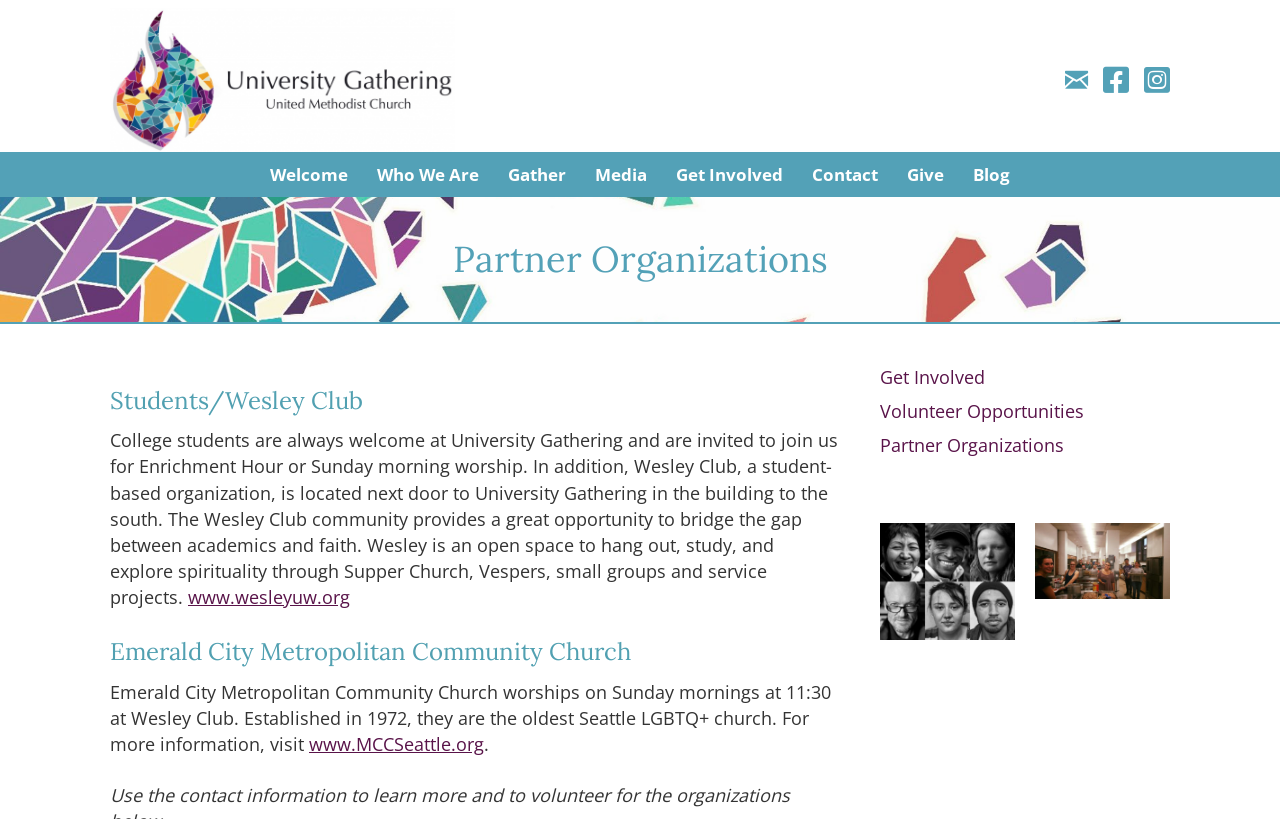Identify the bounding box coordinates of the region that needs to be clicked to carry out this instruction: "Click the U Gathering Logo". Provide these coordinates as four float numbers ranging from 0 to 1, i.e., [left, top, right, bottom].

[0.086, 0.08, 0.355, 0.11]